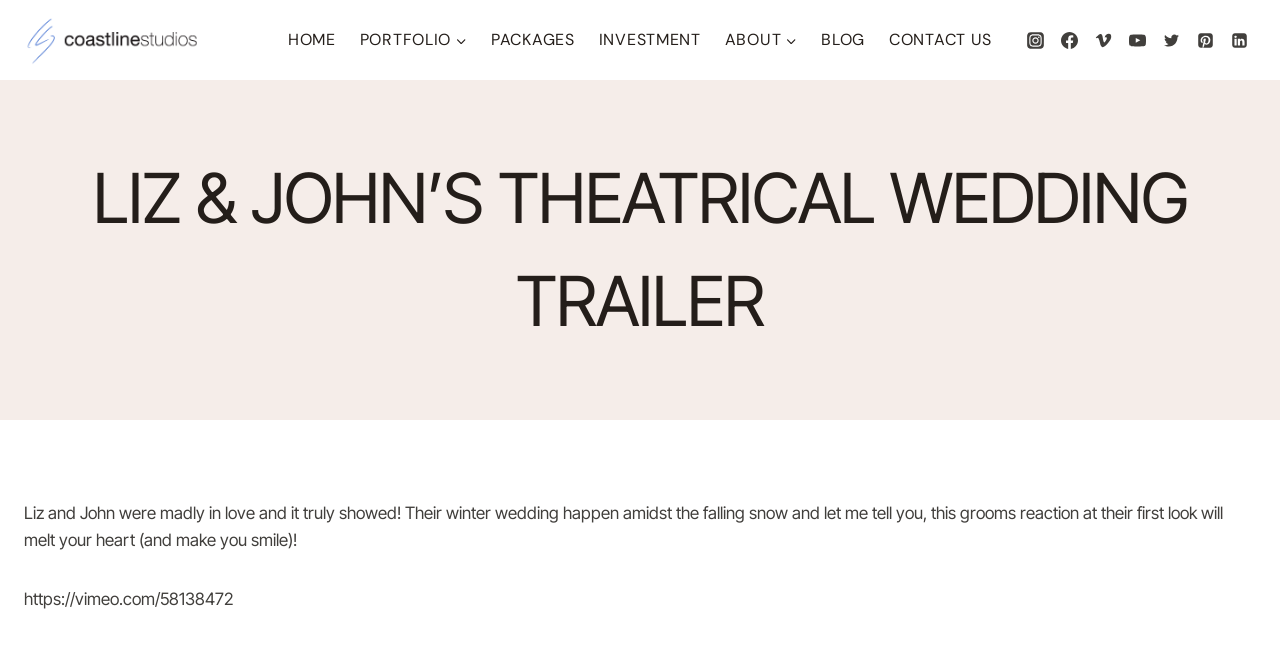Describe all the key features and sections of the webpage thoroughly.

The webpage is a wedding trailer page for Liz and John's theatrical wedding, created by Coastline Studios. At the top left corner, there is a link to Coastline Studios, accompanied by an image of the studio's logo. 

Below the studio's logo, there is a primary navigation menu that spans across the top of the page, containing links to various sections such as HOME, PORTFOLIO, PACKAGES, INVESTMENT, ABOUT, BLOG, and CONTACT US. Some of these links have child menus, indicated by buttons.

On the top right corner, there are links to the studio's social media profiles, including Instagram, Facebook, Vimeo, YouTube, Twitter, Pinterest, and Linkedin, each accompanied by an image of the respective social media platform's logo.

The main content of the page is a heading that reads "LIZ & JOHN’S THEATRICAL WEDDING TRAILER", which is centered at the top of the page. Below the heading, there is a paragraph of text that describes the wedding, mentioning the winter setting and the groom's reaction at the first look. 

At the bottom of the page, there is a link to the Vimeo video of the wedding trailer, with the URL "https://vimeo.com/58138472".